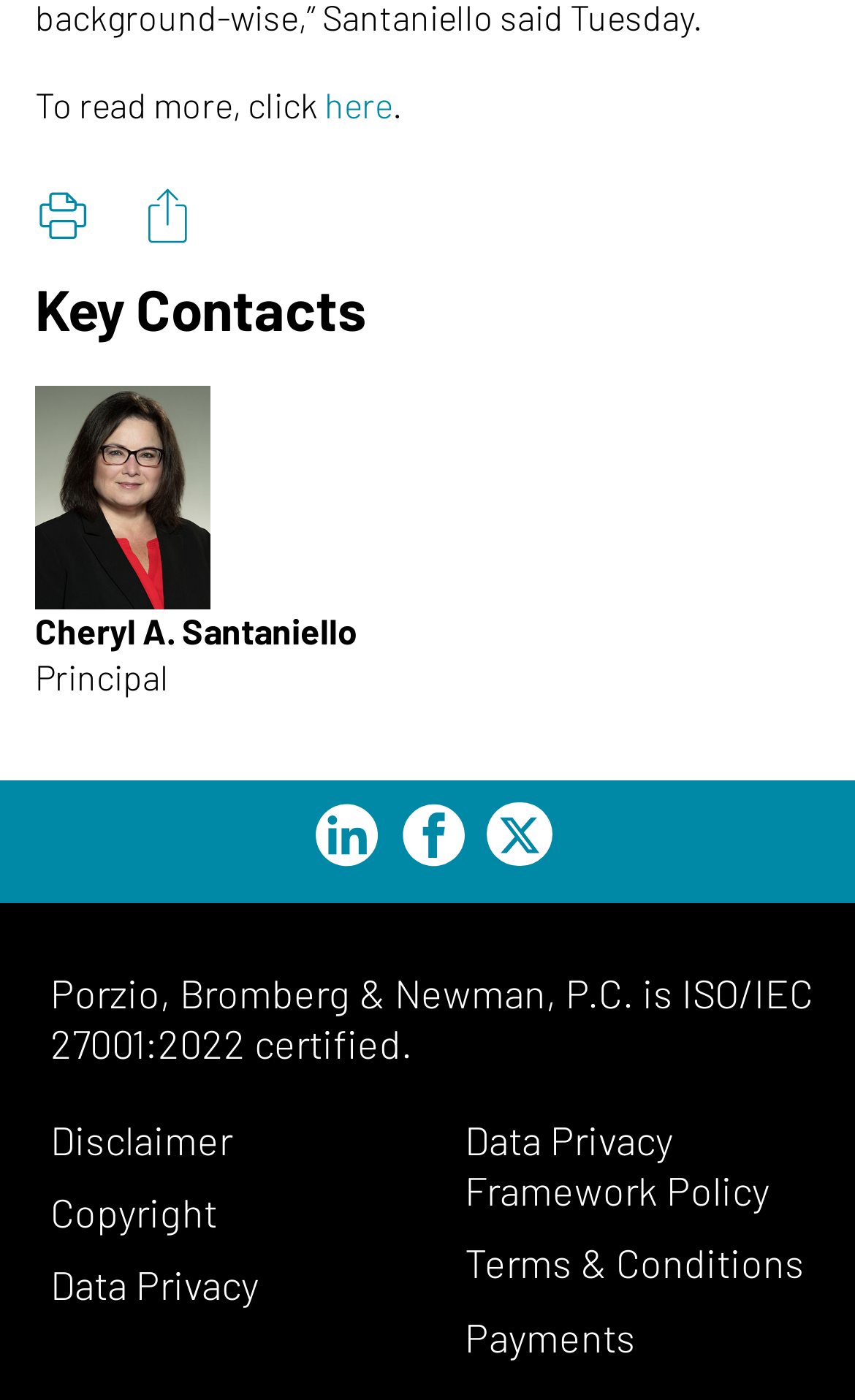Answer this question in one word or a short phrase: What is the purpose of the button on the top-right?

Share